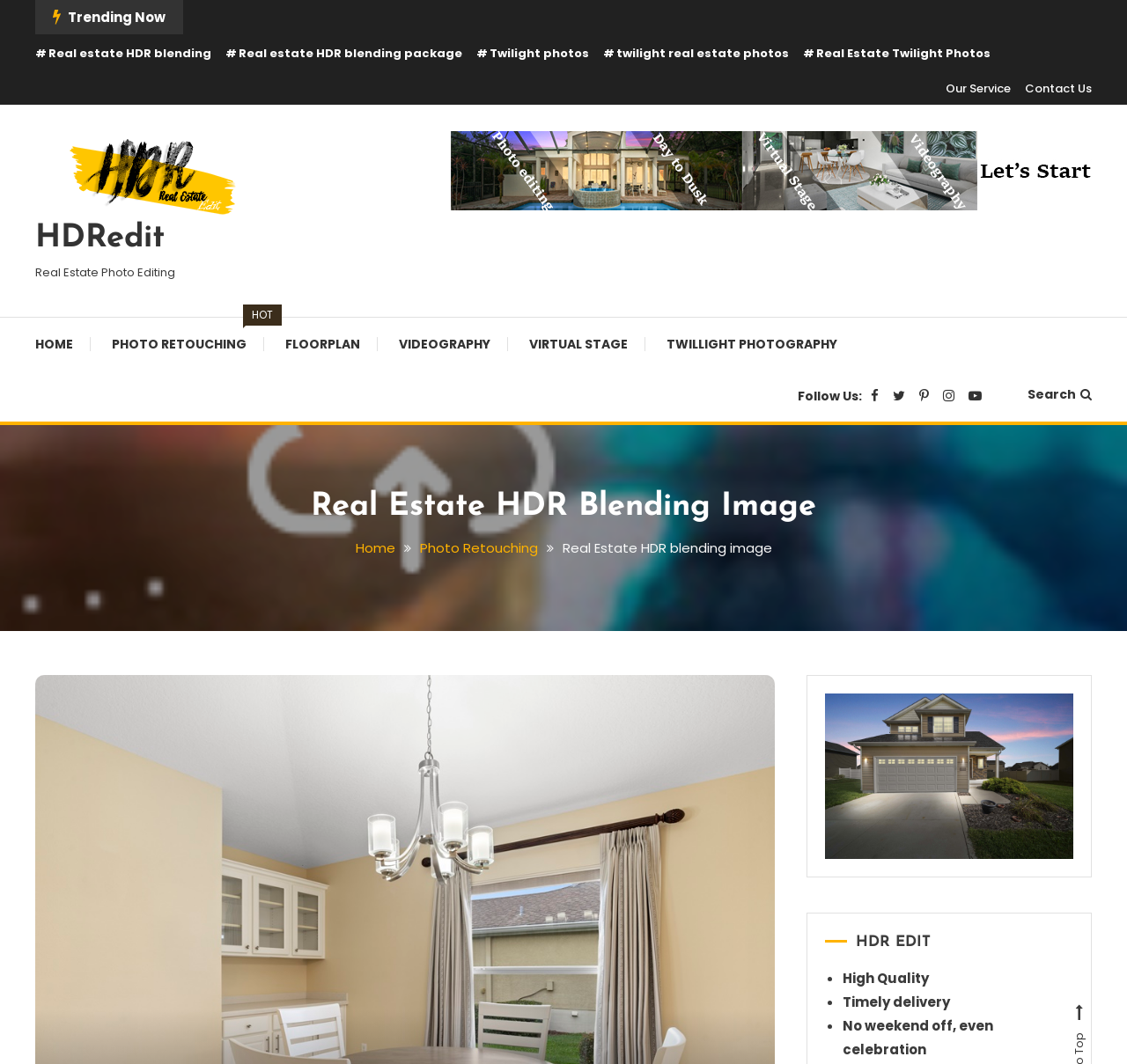Please identify the bounding box coordinates of the element that needs to be clicked to perform the following instruction: "search for research papers".

None